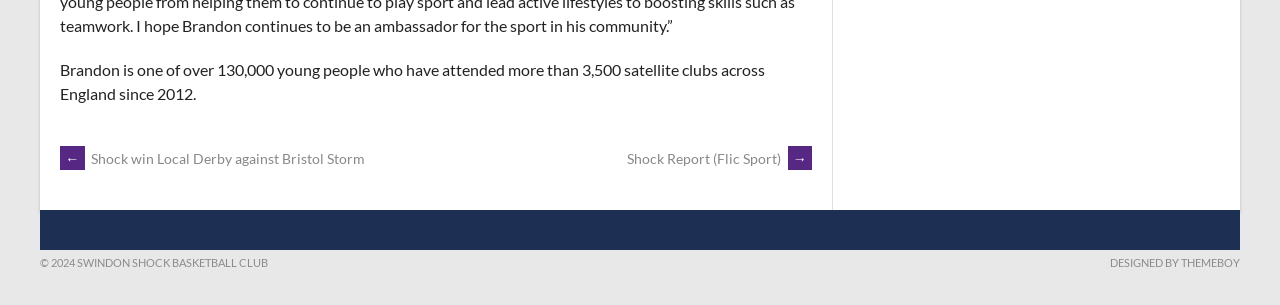Find the bounding box coordinates for the HTML element specified by: "Designed by ThemeBoy".

[0.867, 0.84, 0.969, 0.883]